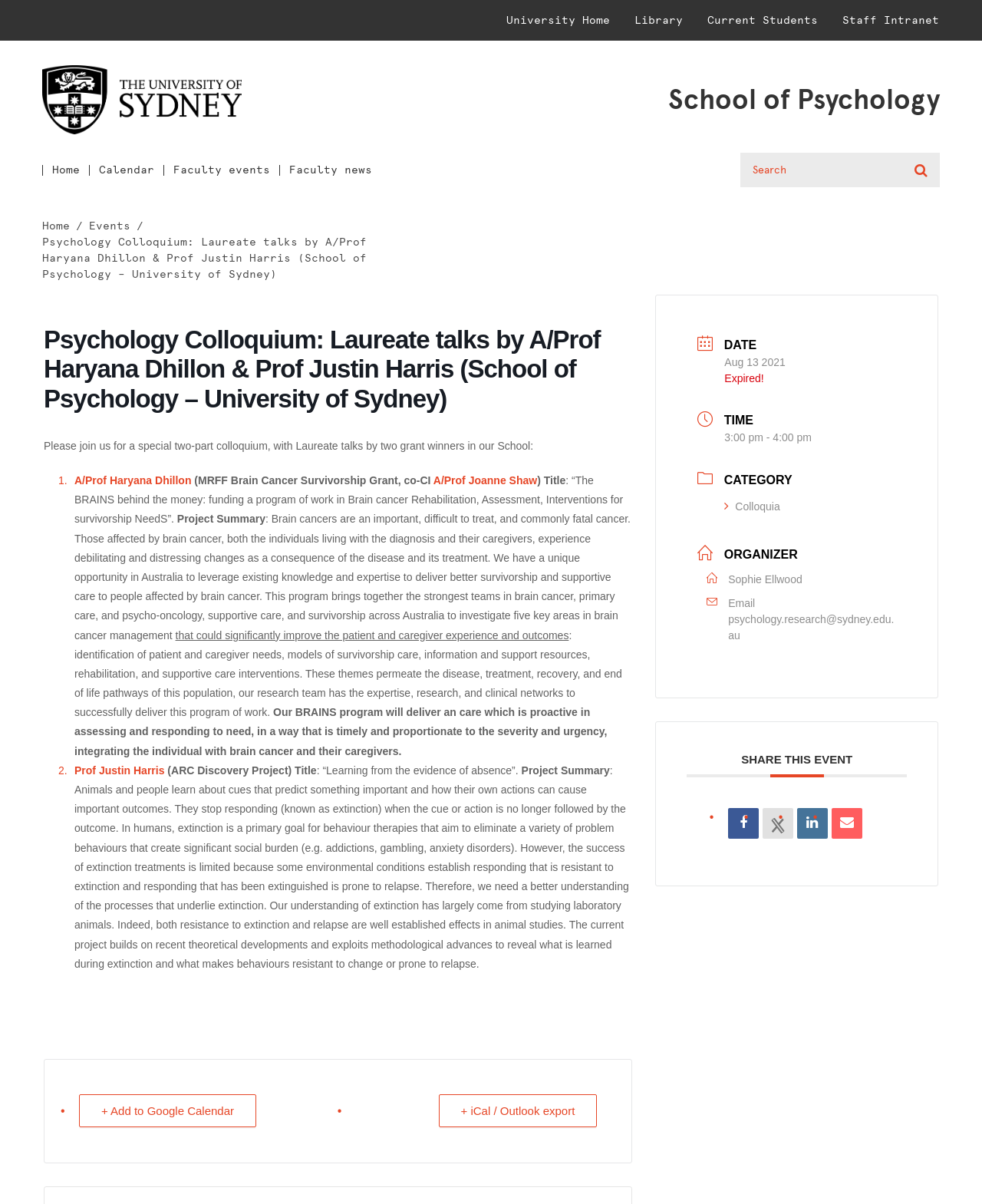For the given element description University Home, determine the bounding box coordinates of the UI element. The coordinates should follow the format (top-left x, top-left y, bottom-right x, bottom-right y) and be within the range of 0 to 1.

[0.503, 0.005, 0.634, 0.029]